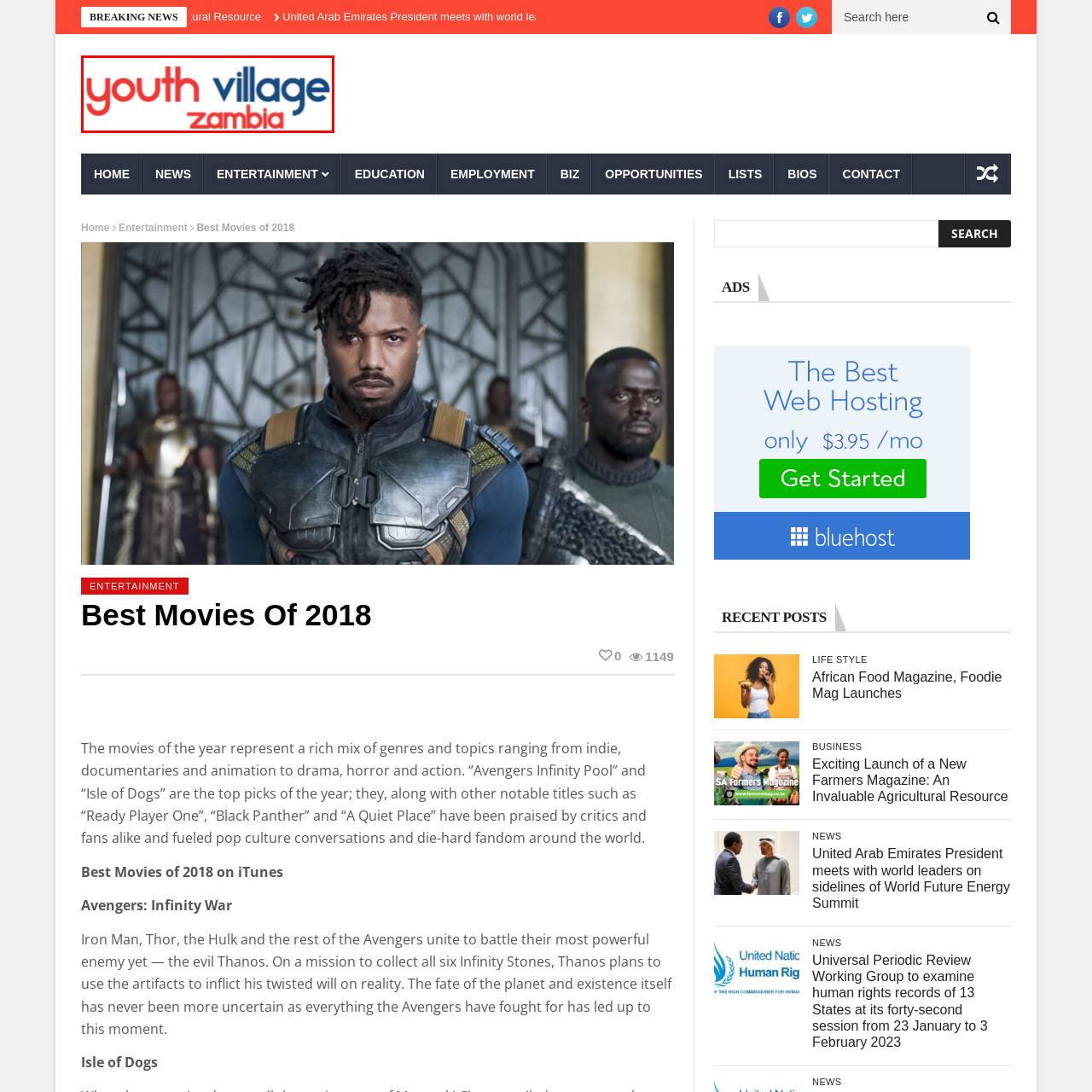What is the goal of Youth Village Zambia?  
Pay attention to the image within the red frame and give a detailed answer based on your observations from the image.

According to the caption, Youth Village Zambia aims to 'connect young people with relevant content that inspires and informs, reflecting the dynamic culture and aspirations of the youth in Zambia', indicating that the goal of Youth Village Zambia is to connect young people with relevant content.